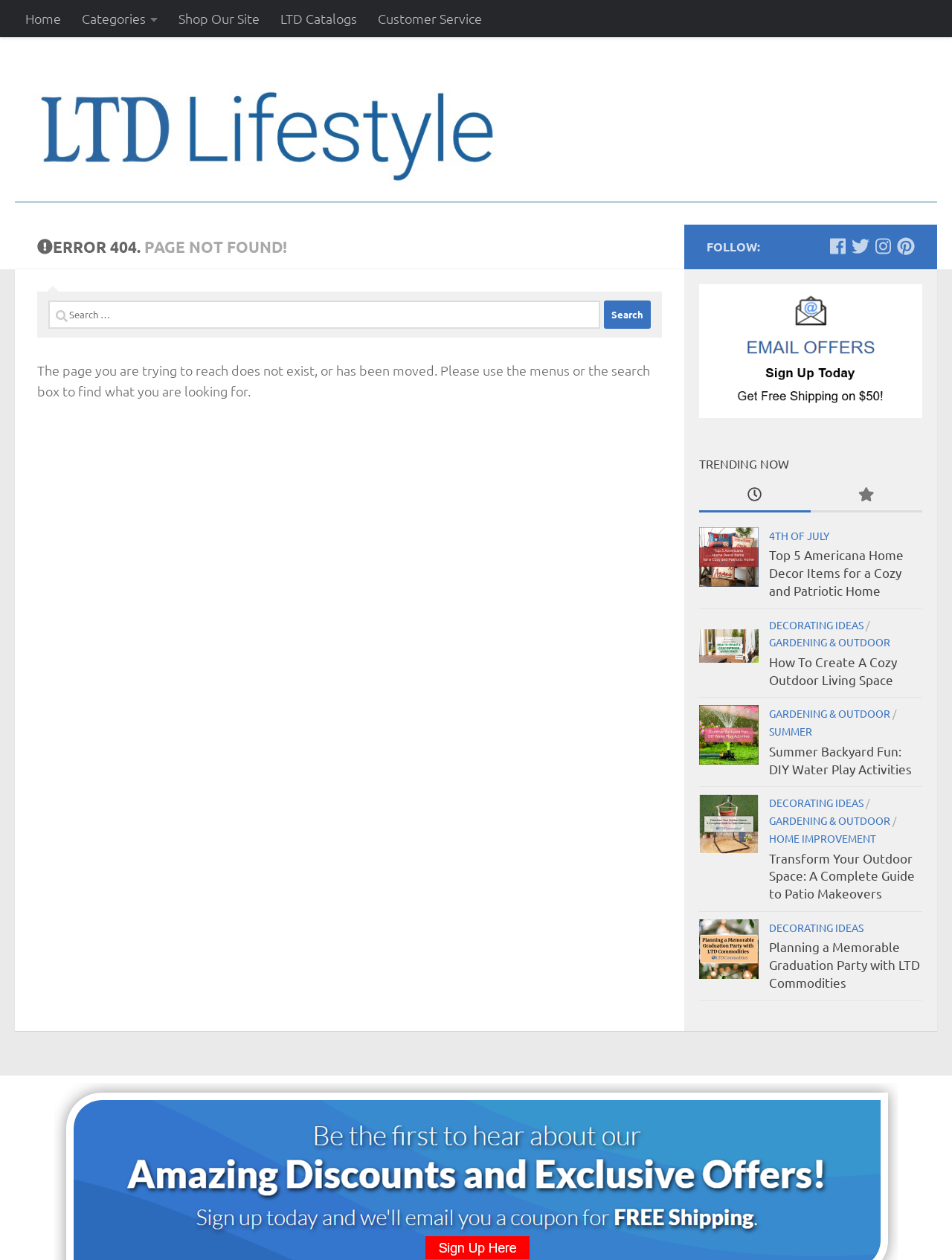Find the bounding box coordinates for the HTML element specified by: "Contact Page".

None